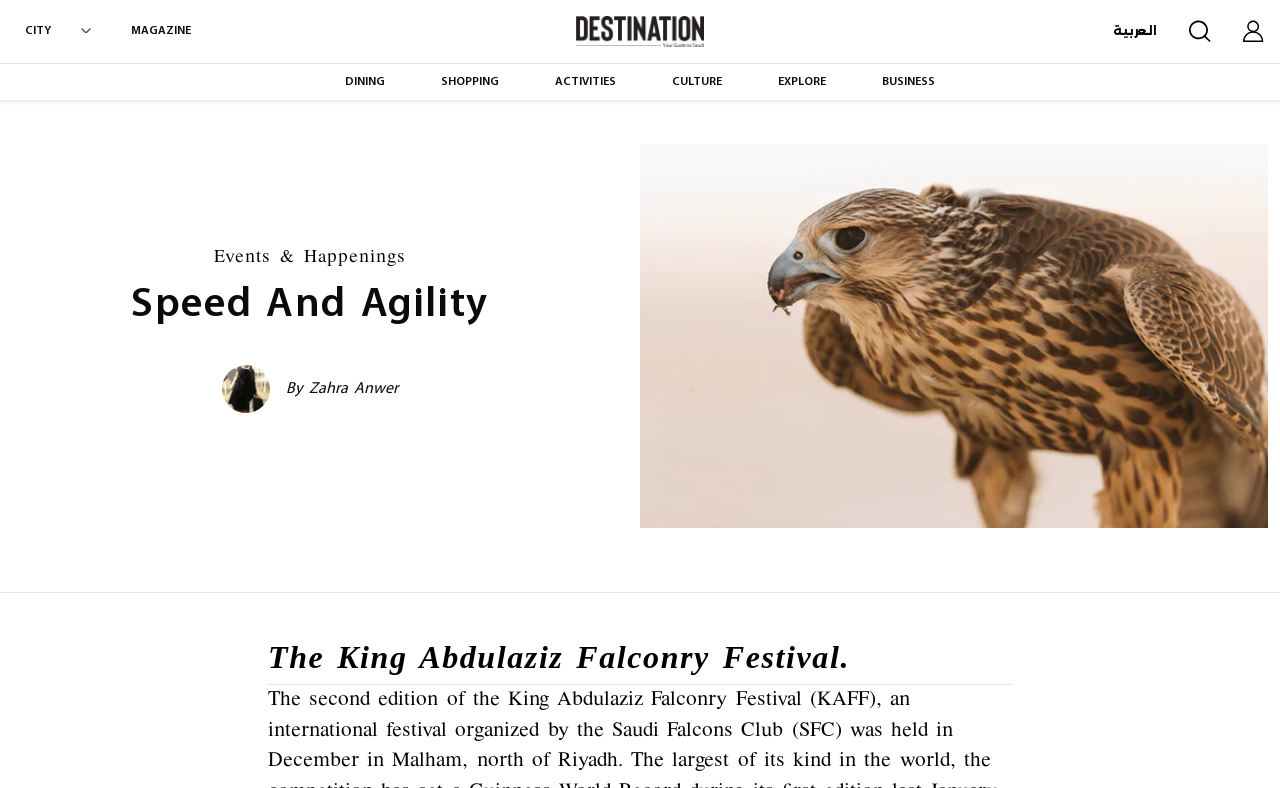What is the language of the link at the top right corner?
Identify the answer in the screenshot and reply with a single word or phrase.

Arabic